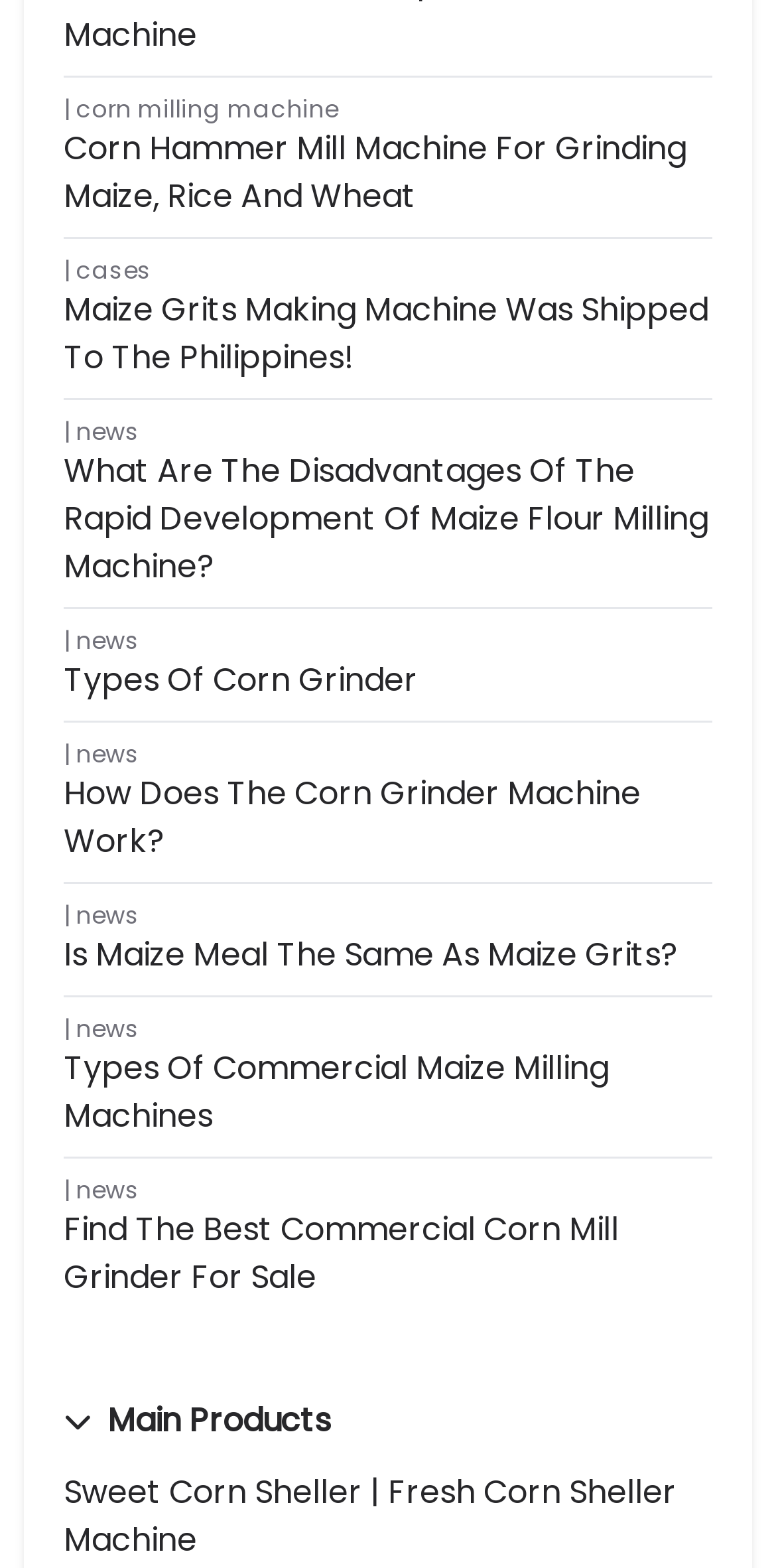Provide a brief response to the question using a single word or phrase: 
How many news articles are listed on the webpage?

6